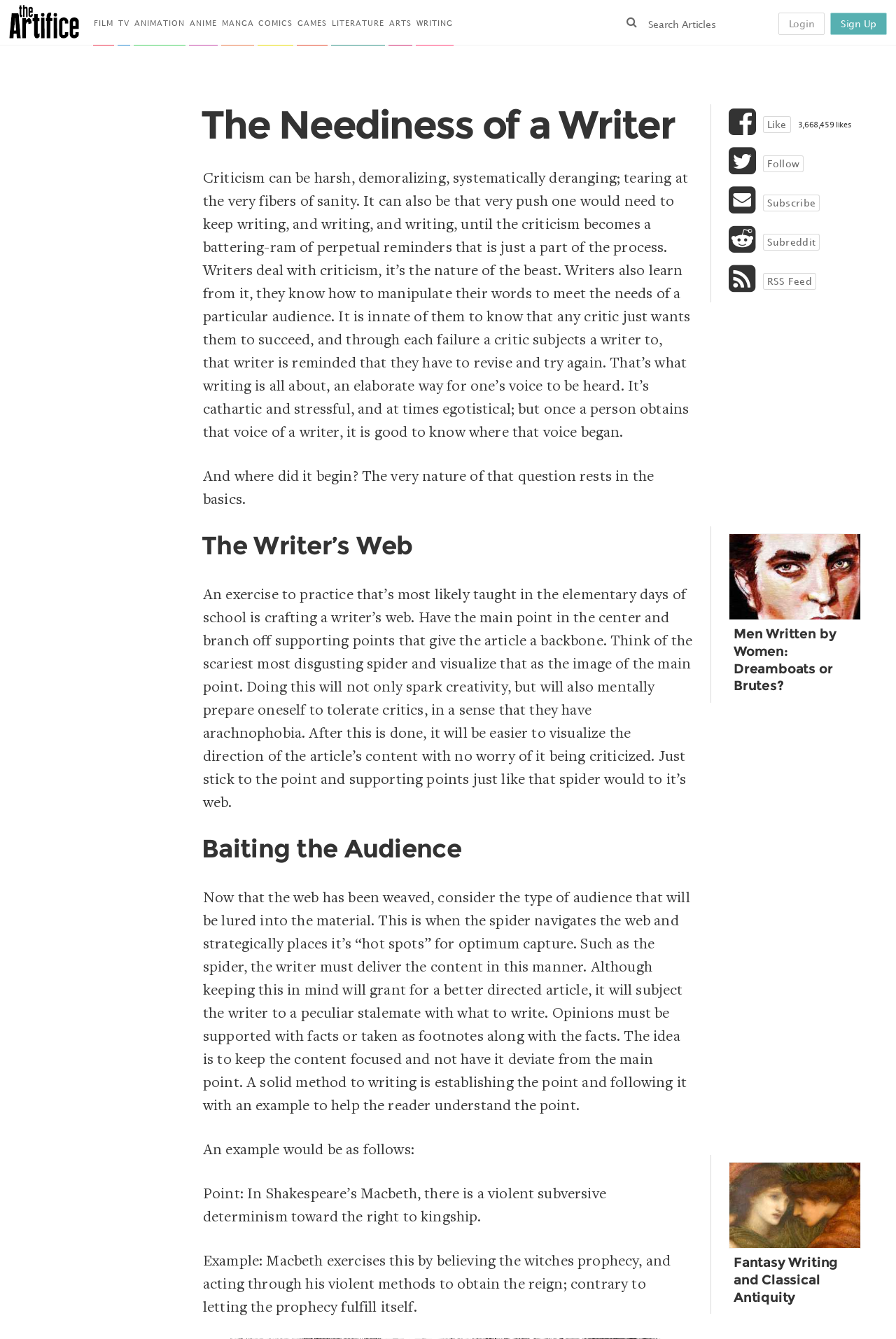Please provide the bounding box coordinates for the element that needs to be clicked to perform the instruction: "Click on FILM". The coordinates must consist of four float numbers between 0 and 1, formatted as [left, top, right, bottom].

[0.104, 0.0, 0.127, 0.034]